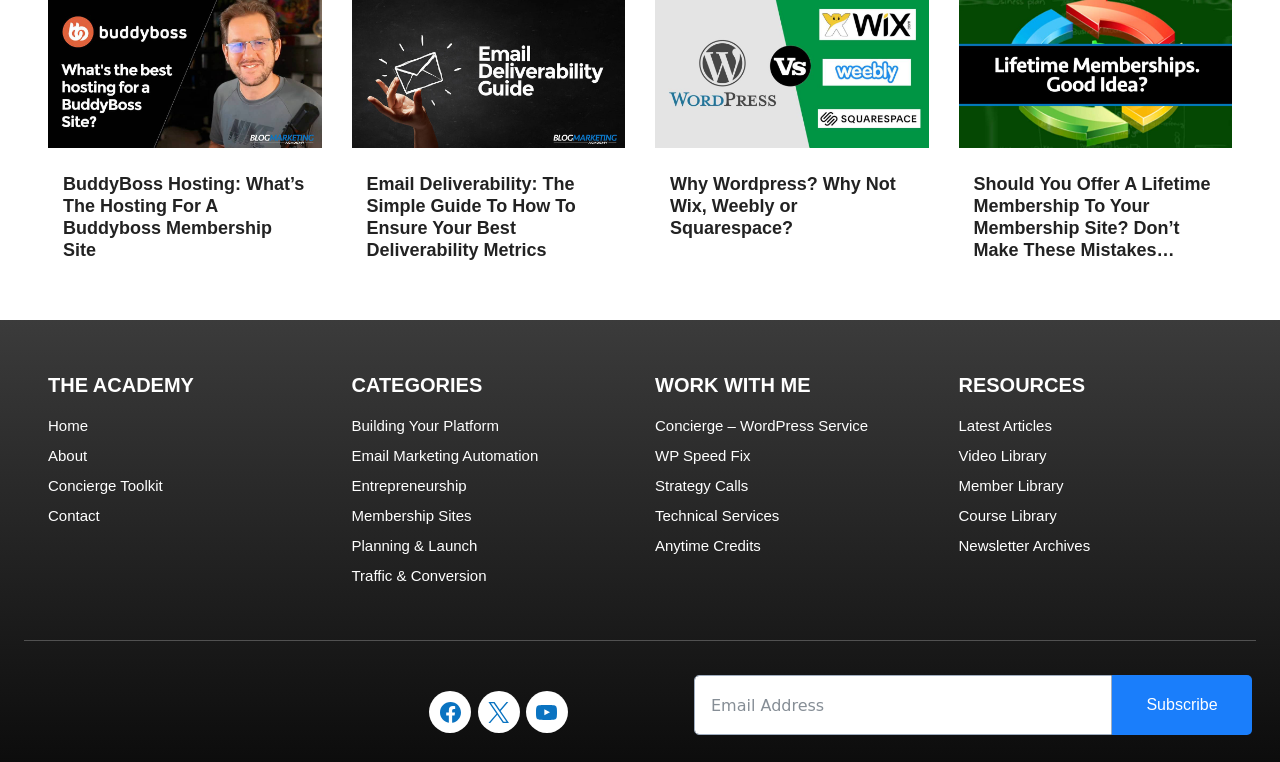Calculate the bounding box coordinates of the UI element given the description: "Concierge – WordPress Service".

[0.512, 0.538, 0.725, 0.578]